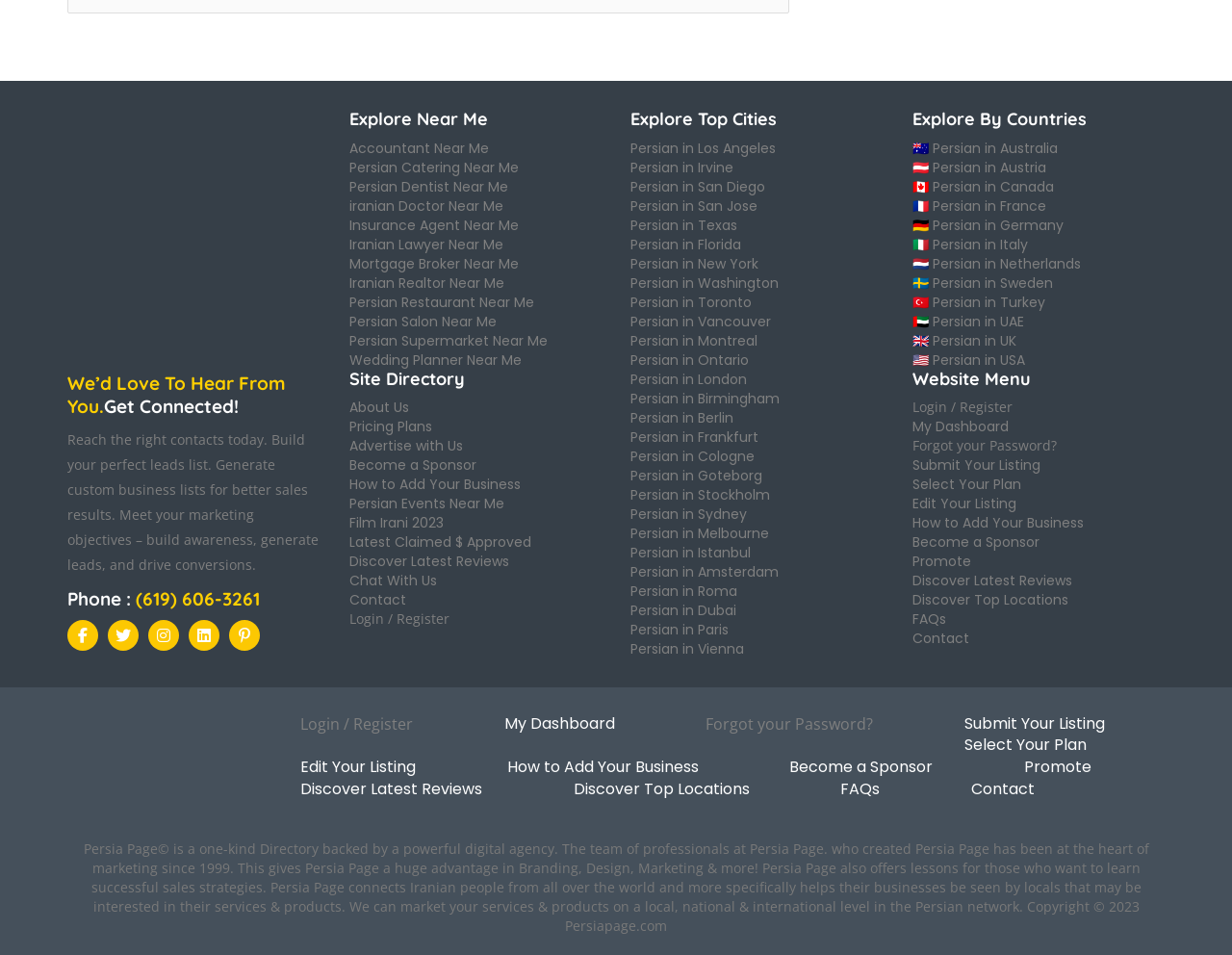What is the name of the first city listed in the 'Explore Top Cities' section?
Answer the question with detailed information derived from the image.

The 'Explore Top Cities' section is located on the right side of the webpage and contains links to various cities. The first city listed is 'Persian in Los Angeles'.